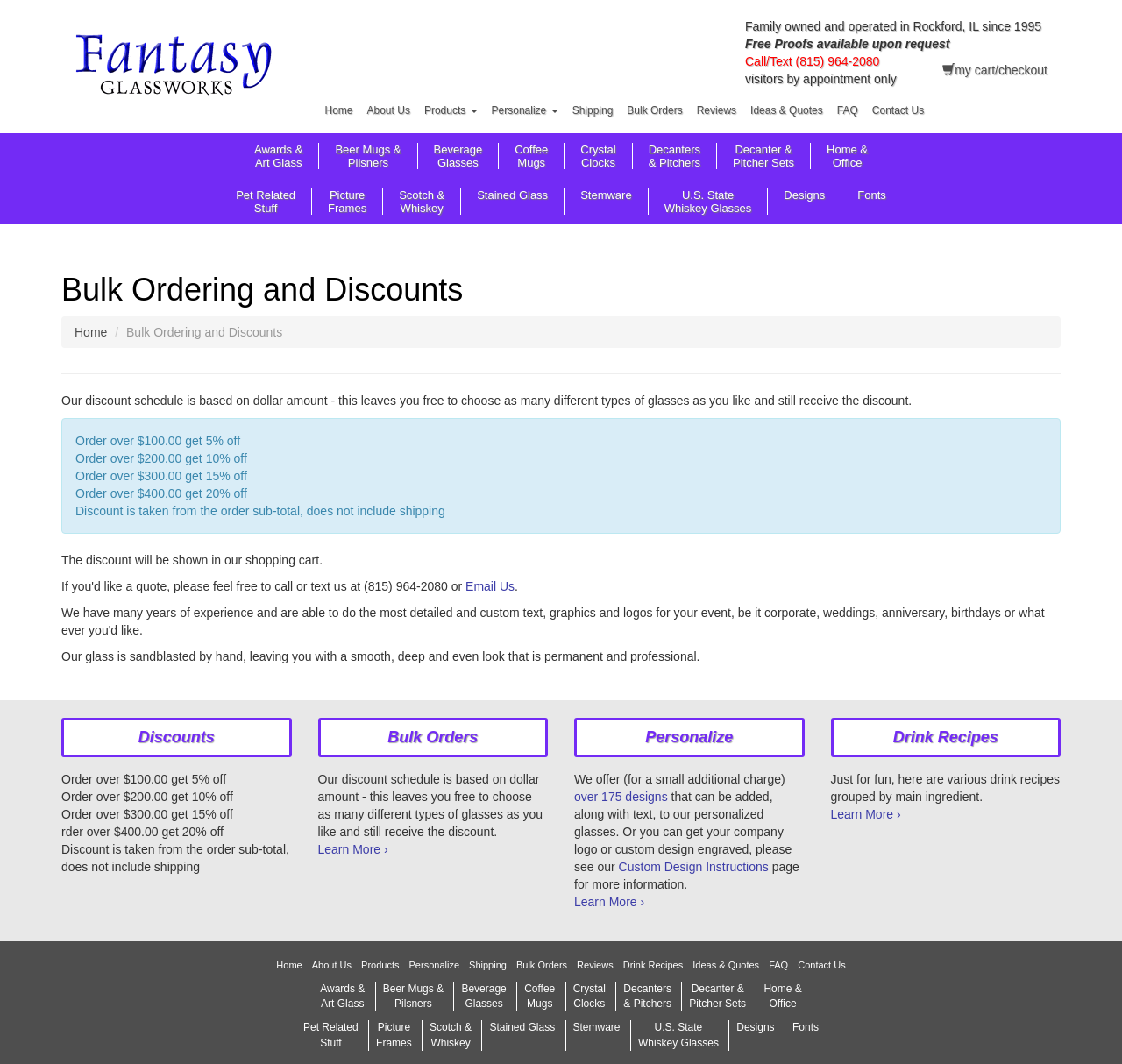Utilize the details in the image to give a detailed response to the question: What is the company name?

The company name is obtained from the link 'Fantasy Glassworks' at the top of the webpage, which is also the logo of the company.